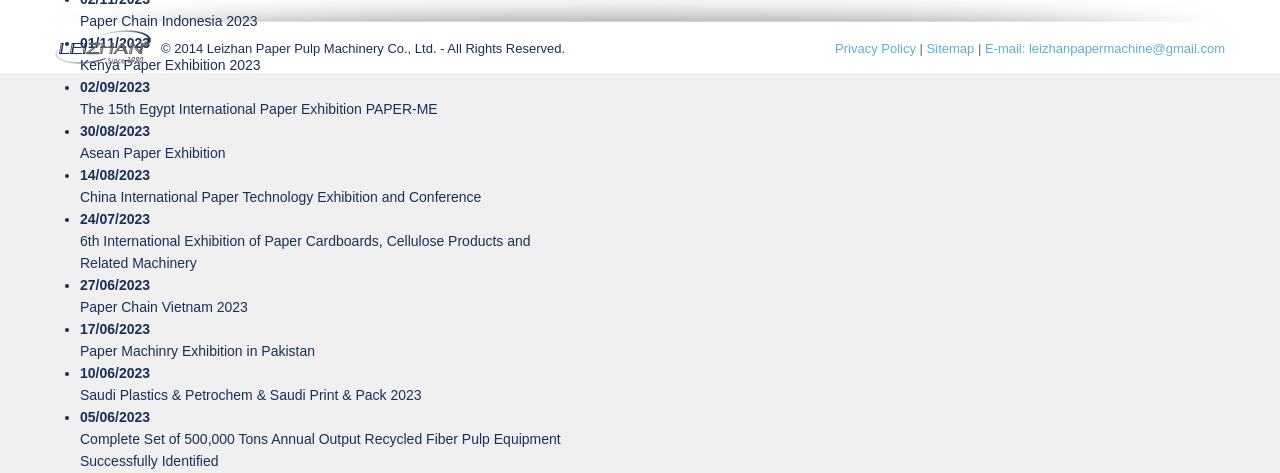How many paper exhibitions are listed on the webpage?
Please provide an in-depth and detailed response to the question.

I found the answer by counting the number of links on the webpage that appear to be paper exhibitions. There are 10 links that mention specific paper exhibitions, such as 'Paper Chain Indonesia 2023' and 'Kenya Paper Exhibition 2023'.